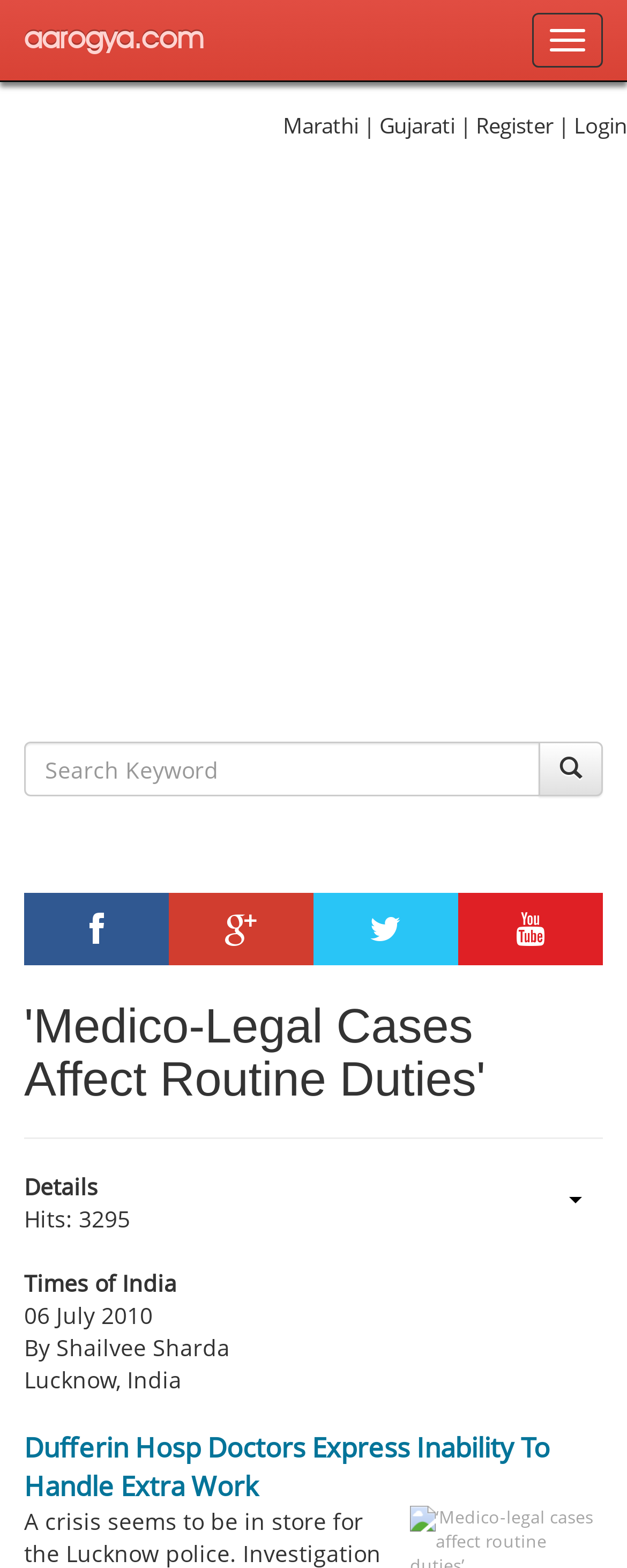Determine the bounding box coordinates for the UI element described. Format the coordinates as (top-left x, top-left y, bottom-right x, bottom-right y) and ensure all values are between 0 and 1. Element description: Toggle navigation

[0.849, 0.008, 0.962, 0.043]